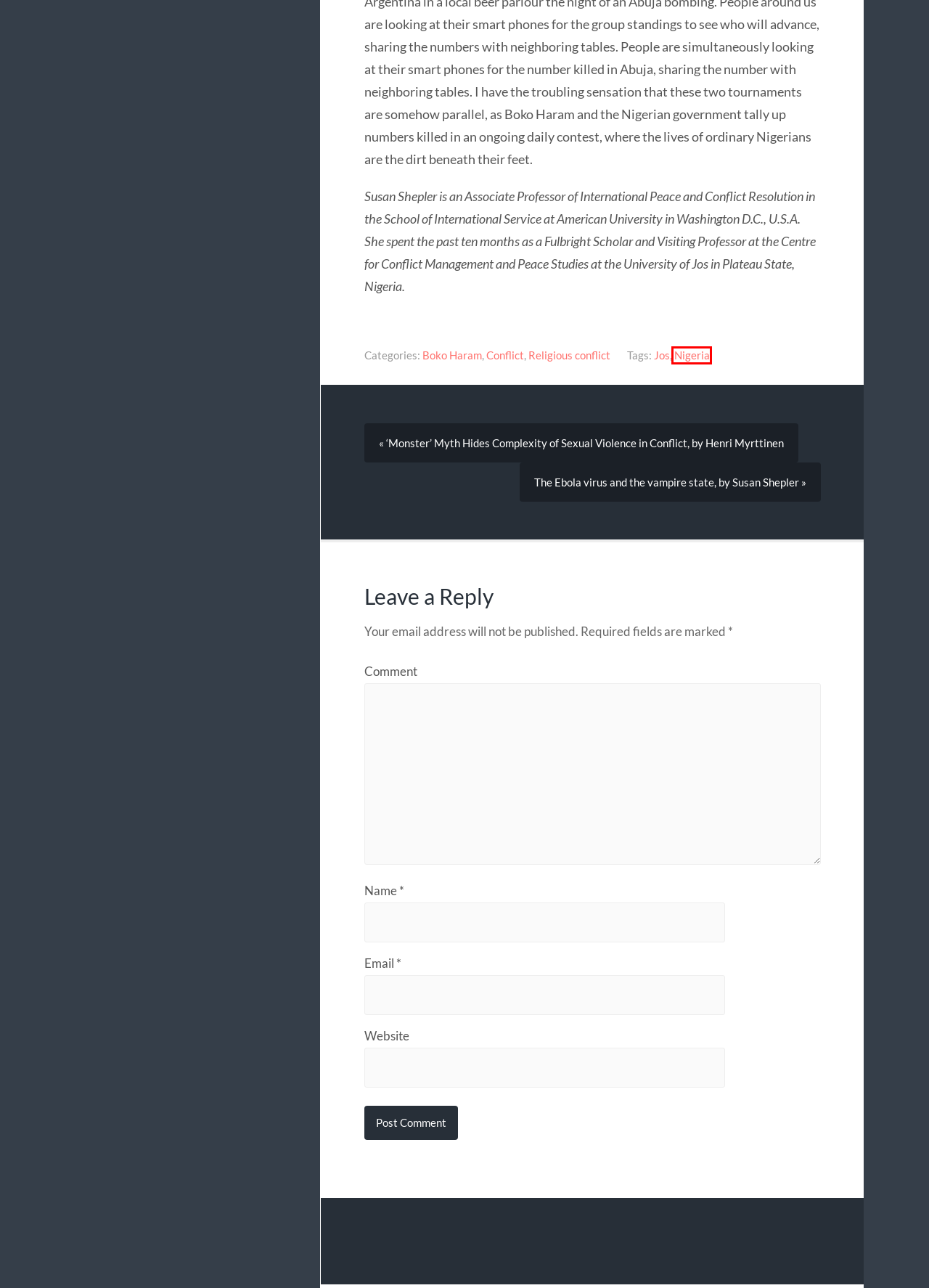You are looking at a screenshot of a webpage with a red bounding box around an element. Determine the best matching webpage description for the new webpage resulting from clicking the element in the red bounding box. Here are the descriptions:
A. Nigeria | Mats Utas
B. Functional multilingualism and the use of standard languages, by Bo Utas | Mats Utas
C. Peer reviewed articles and book chapters | Mats Utas
D. The Ebola virus and the vampire state, by Susan Shepler | Mats Utas
E. Boko Haram | Mats Utas
F. Religious conflict | Mats Utas
G. 'Monster' Myth Hides Complexity of Sexual Violence in Conflict, by Henri Myrttinen | Mats Utas
H. Conflict | Mats Utas

A